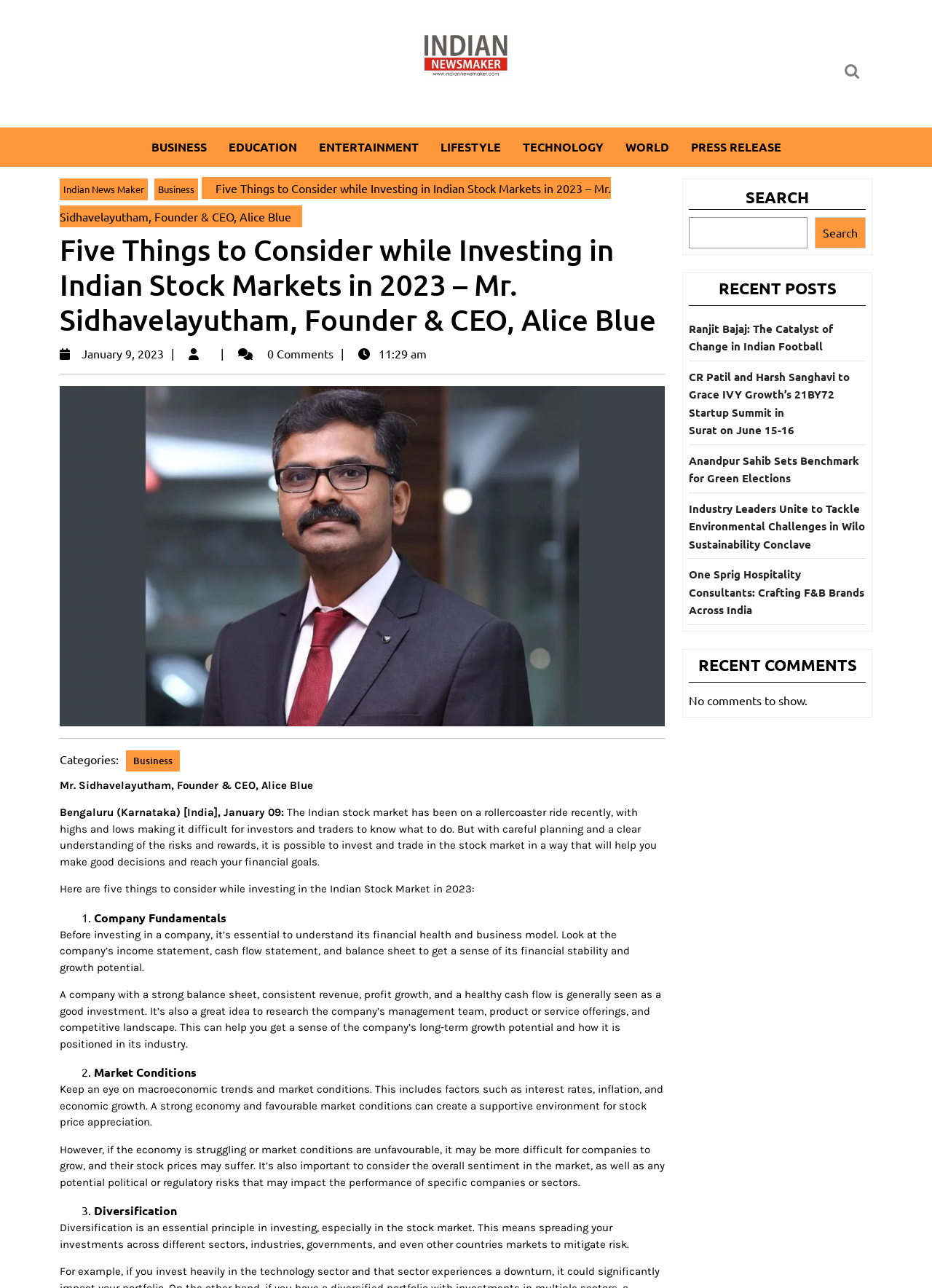Explain the features and main sections of the webpage comprehensively.

This webpage is about an article titled "Five Things to Consider while Investing in Indian Stock Markets in 2023" by Mr. Sidhavelayutham, Founder & CEO, Alice Blue. At the top, there is a navigation menu with links to various categories such as BUSINESS, EDUCATION, ENTERTAINMENT, and more. Below the navigation menu, there is a search bar with a search button. 

On the left side, there is a section with a heading that matches the article title. Below the heading, there is a subheading with the author's name and a link to the date of publication. The article is divided into sections, each with a numbered list marker. The sections discuss various factors to consider while investing in the Indian stock market, including company fundamentals, market conditions, diversification, and more. Each section has a brief description and explanation of the factor.

On the right side, there are three complementary sections. The first section has a search bar with a search button. The second section is titled "RECENT POSTS" and lists several article links with titles. The third section is titled "RECENT COMMENTS" but has a message stating "No comments to show."